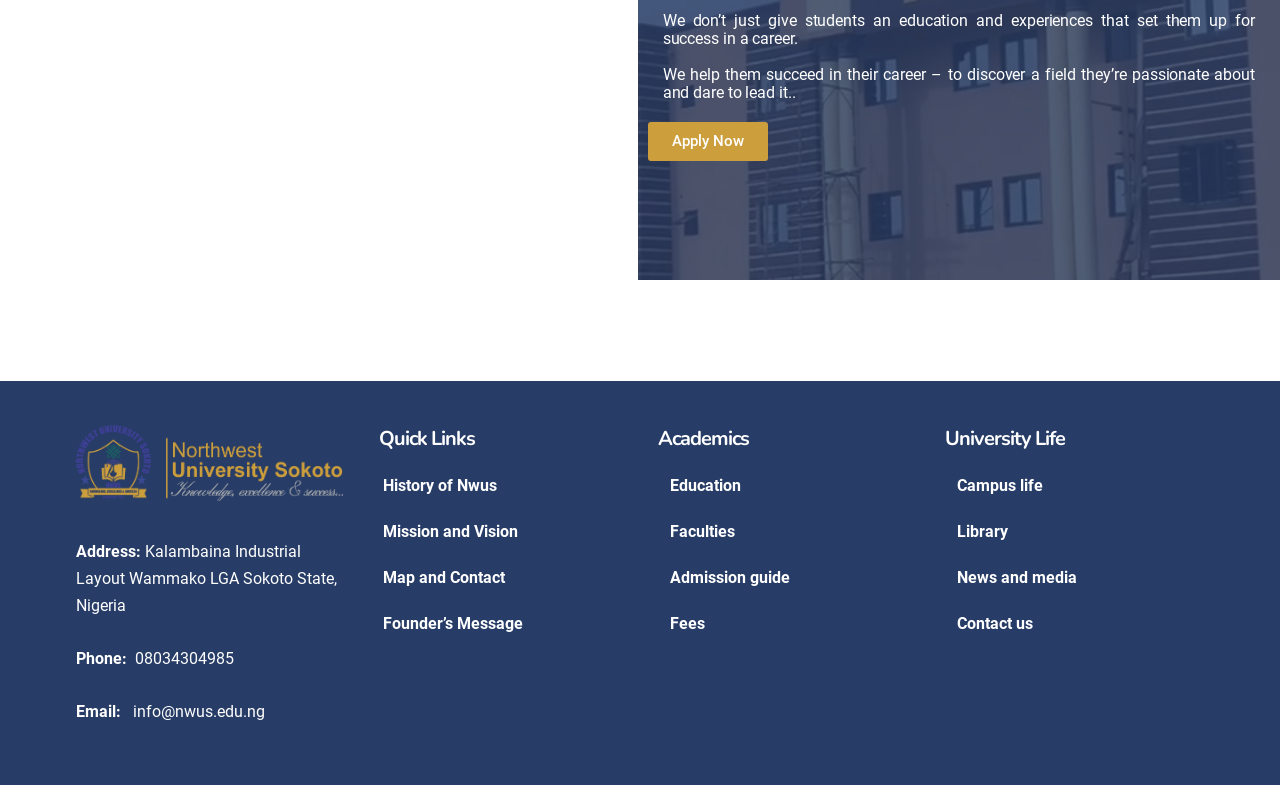How many categories are listed on the webpage?
Kindly answer the question with as much detail as you can.

I counted the number of heading elements that seem to be categorizing links. There are three categories: 'Quick Links', 'Academics', and 'University Life'.